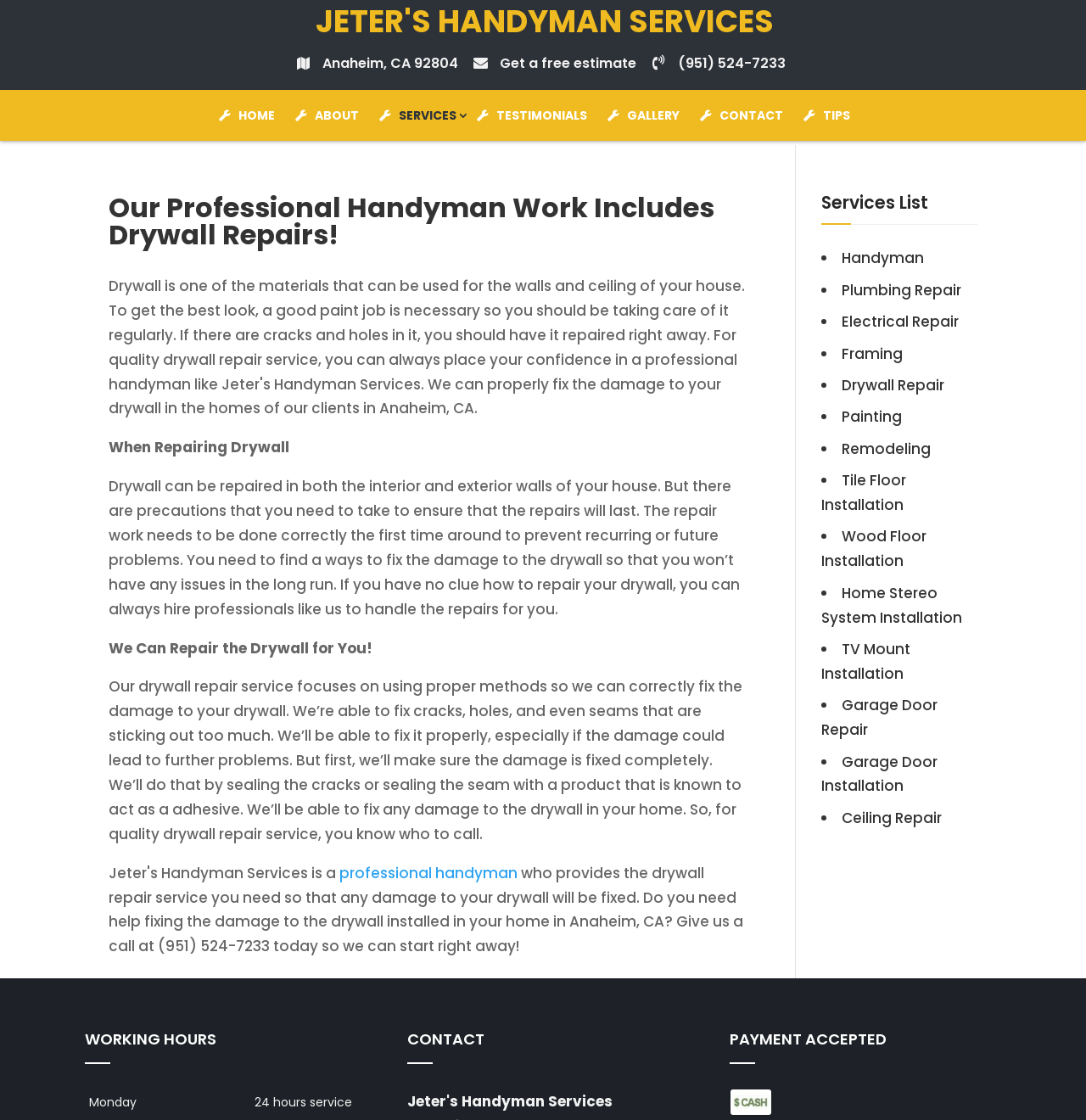Please identify the bounding box coordinates of the area that needs to be clicked to follow this instruction: "View testimonials".

[0.439, 0.084, 0.559, 0.13]